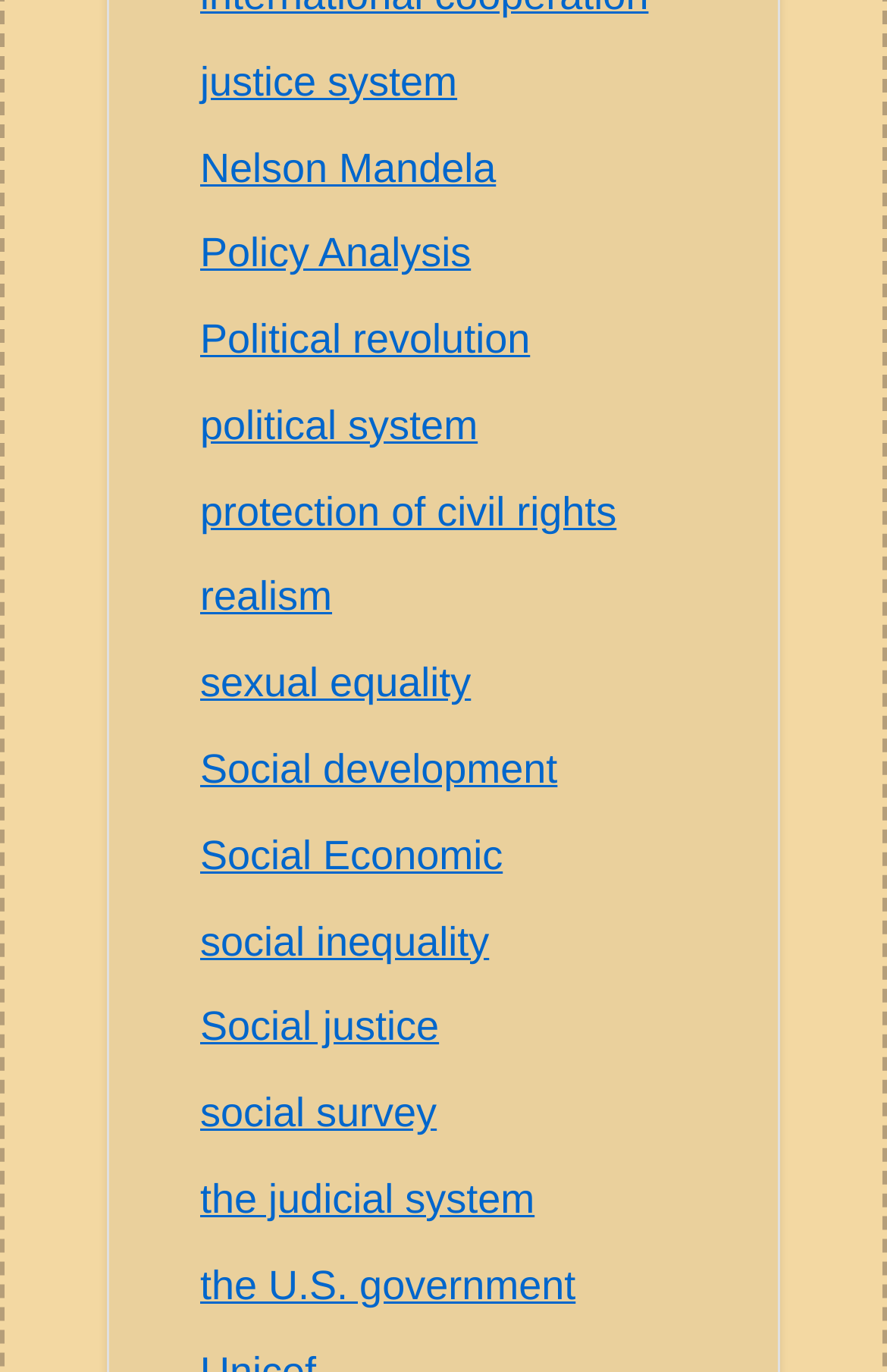Identify the bounding box coordinates for the UI element that matches this description: "protection of civil rights".

[0.226, 0.356, 0.695, 0.389]